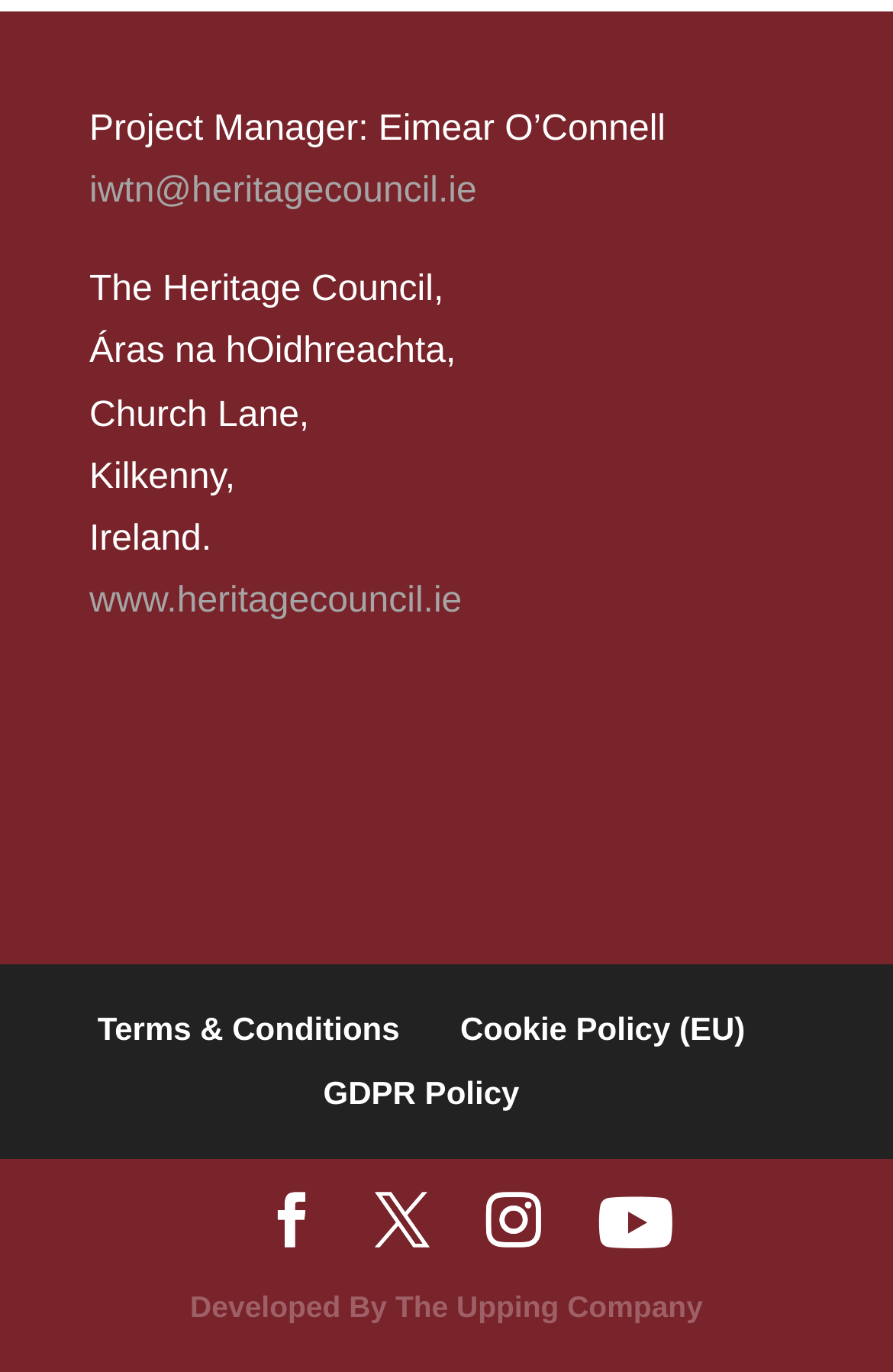Find the bounding box coordinates for the element described here: "Cookie Policy (EU)".

[0.515, 0.737, 0.834, 0.764]